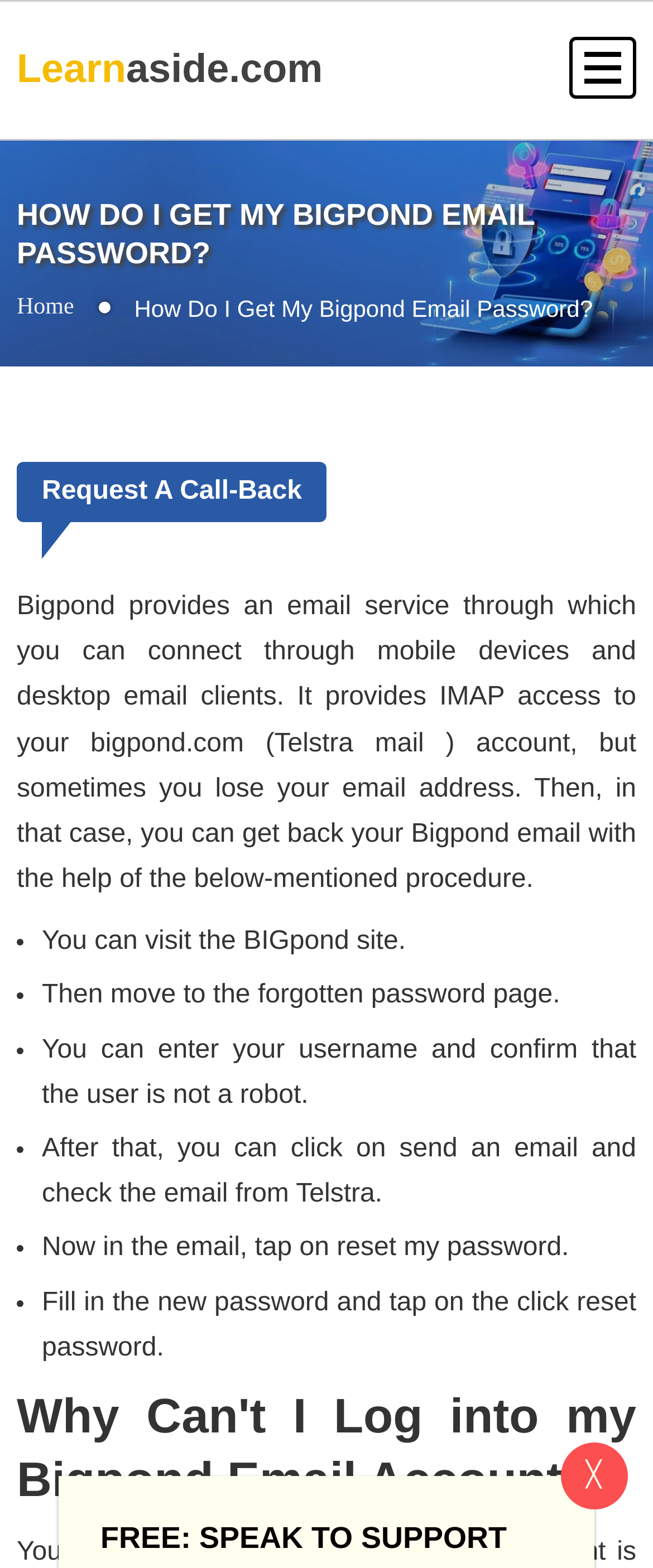What is the purpose of the Bigpond email service?
Please answer the question with as much detail and depth as you can.

According to the webpage, Bigpond provides an email service that allows users to connect through mobile devices and desktop email clients, and it also provides IMAP access to the bigpond.com (Telstra mail) account.